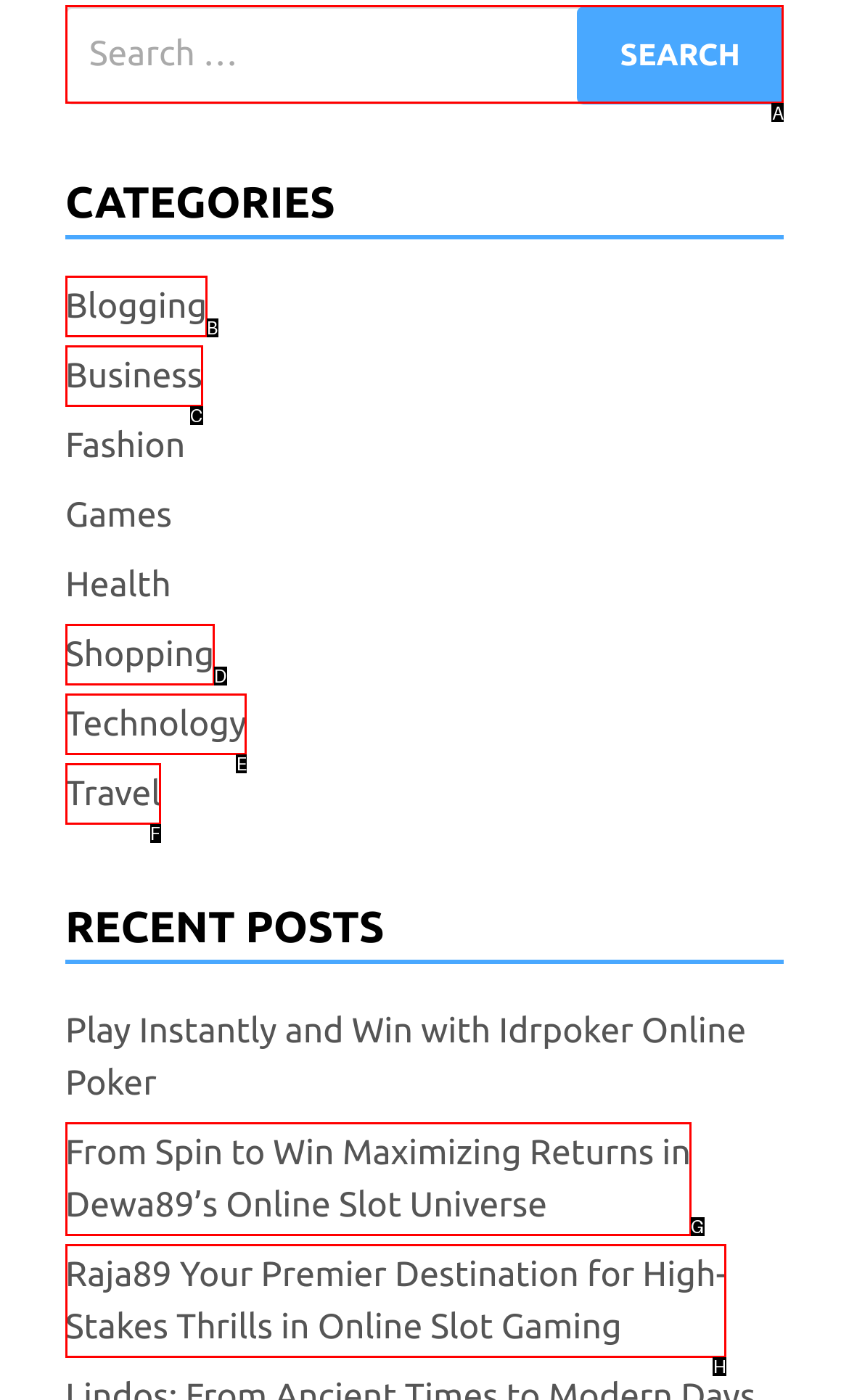Which HTML element should be clicked to perform the following task: Search for something
Reply with the letter of the appropriate option.

A